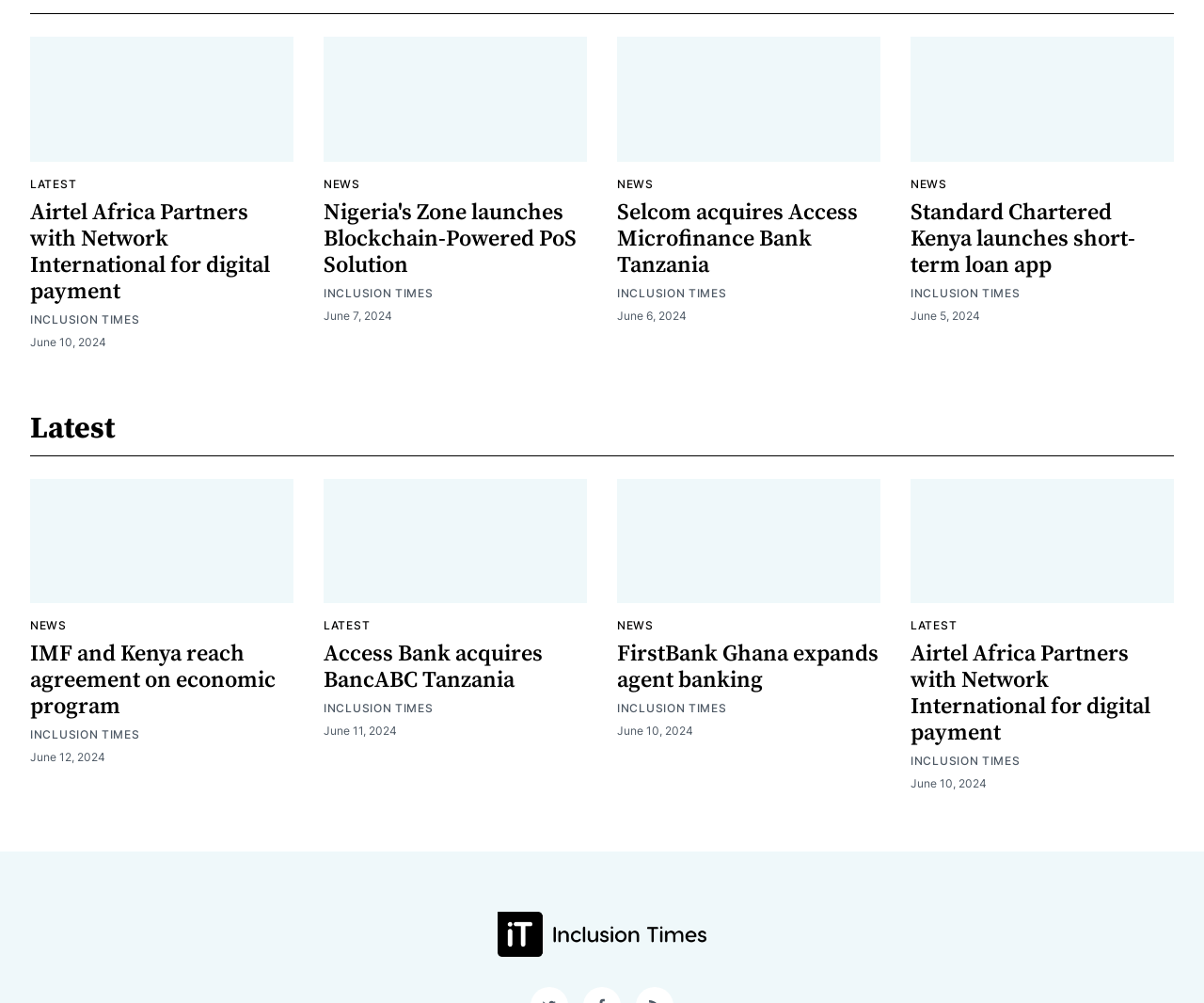Provide the bounding box coordinates of the UI element that matches the description: "parent_node: NEWS".

[0.512, 0.477, 0.731, 0.602]